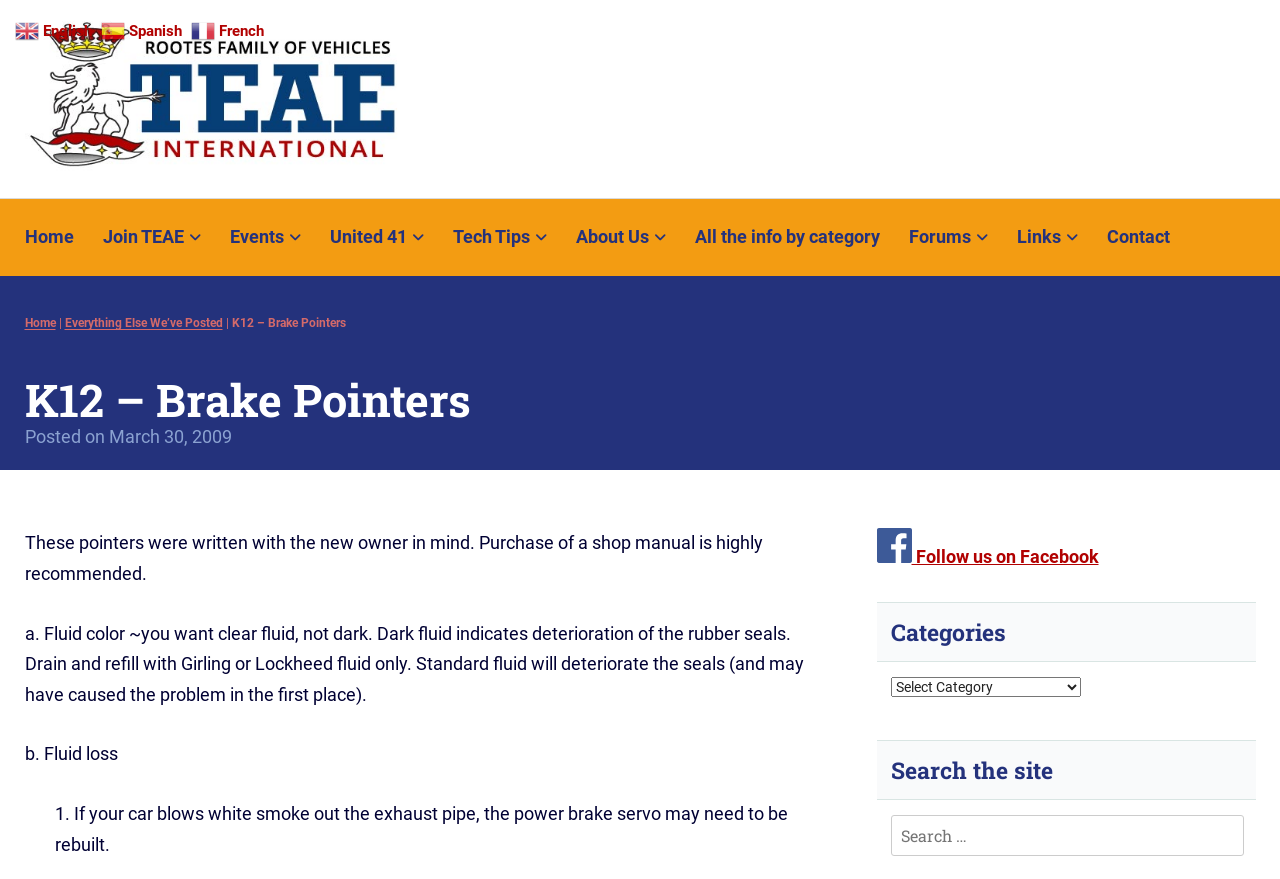Determine the bounding box coordinates of the area to click in order to meet this instruction: "Click on the 'Home' link".

[0.019, 0.243, 0.069, 0.298]